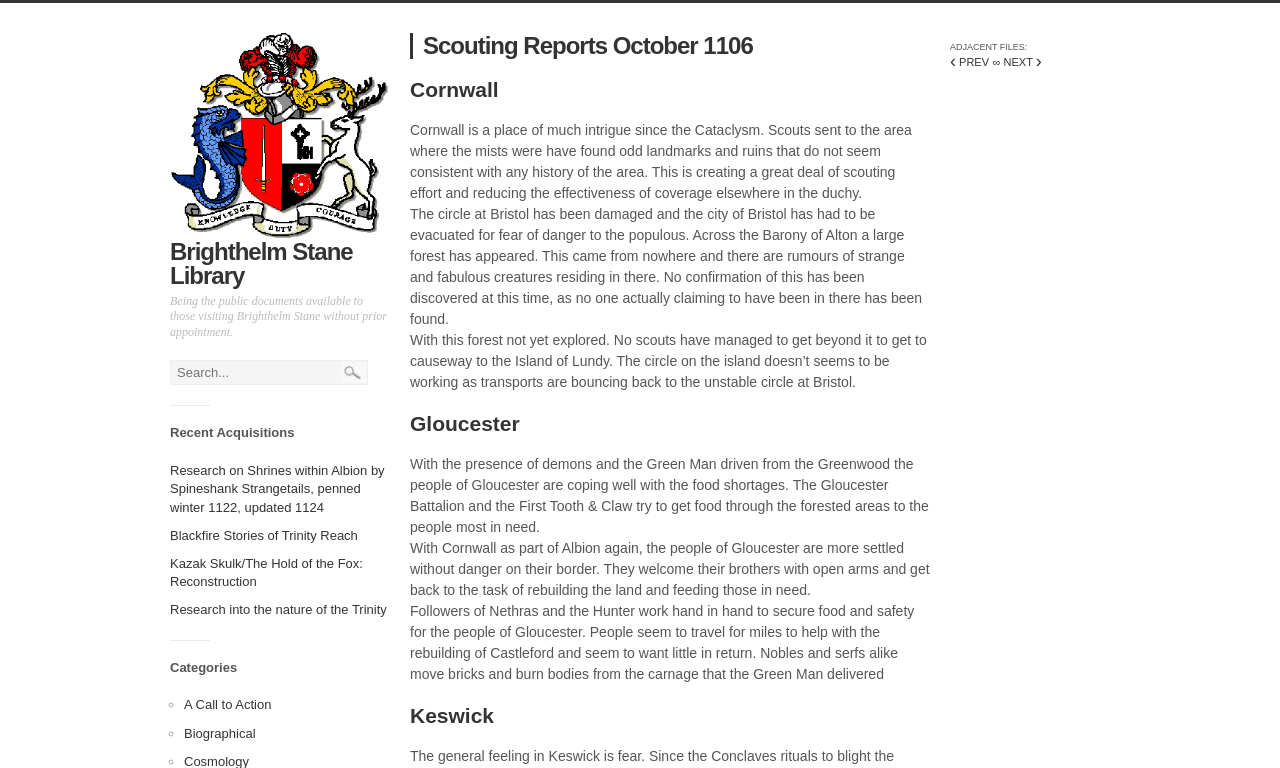What is the name of the library?
Based on the image, answer the question with as much detail as possible.

The name of the library can be found in the link element with the text 'Brighthelm Stane Library' at the top of the webpage.